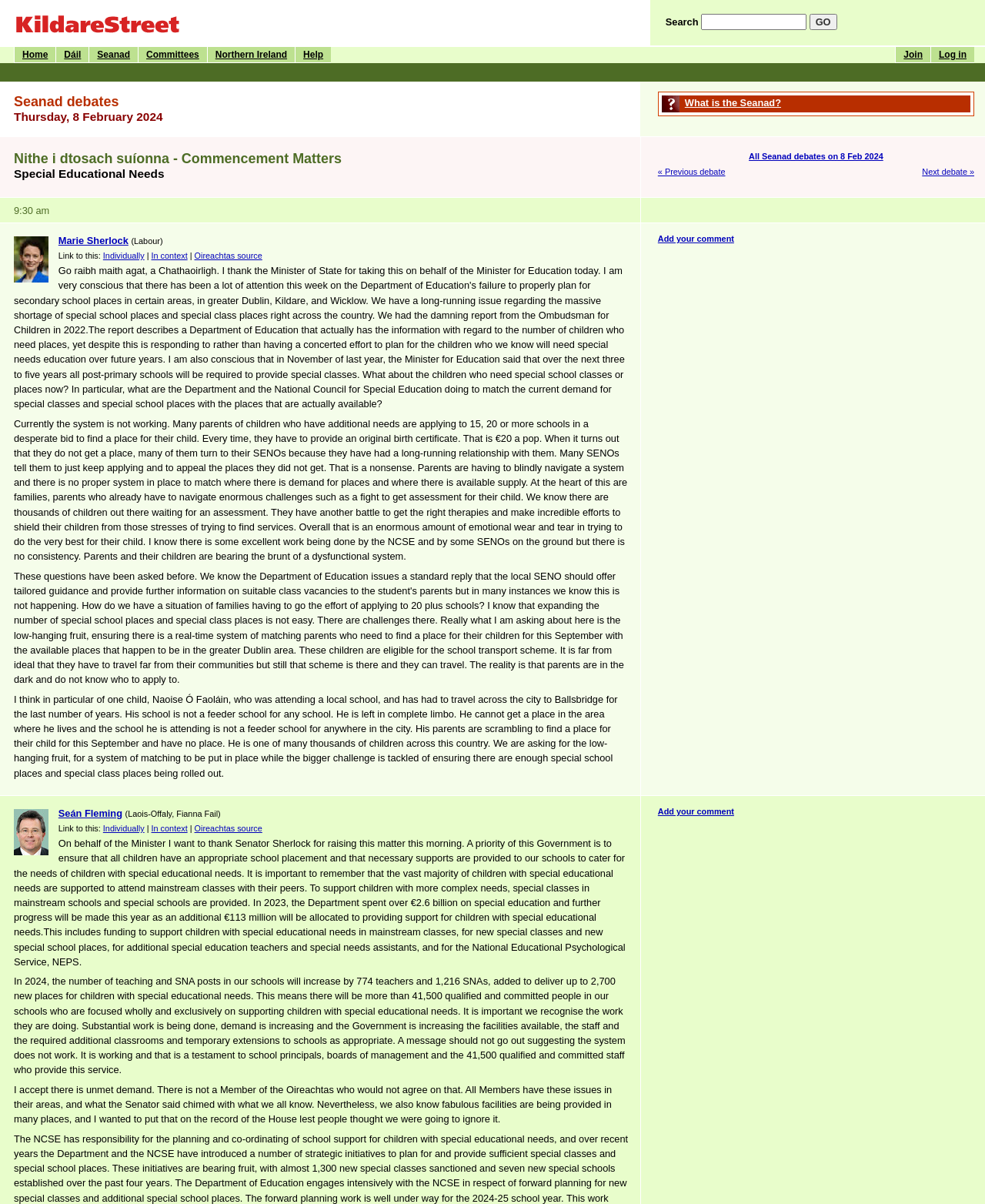Could you indicate the bounding box coordinates of the region to click in order to complete this instruction: "View Seanad debates".

[0.014, 0.078, 0.639, 0.092]